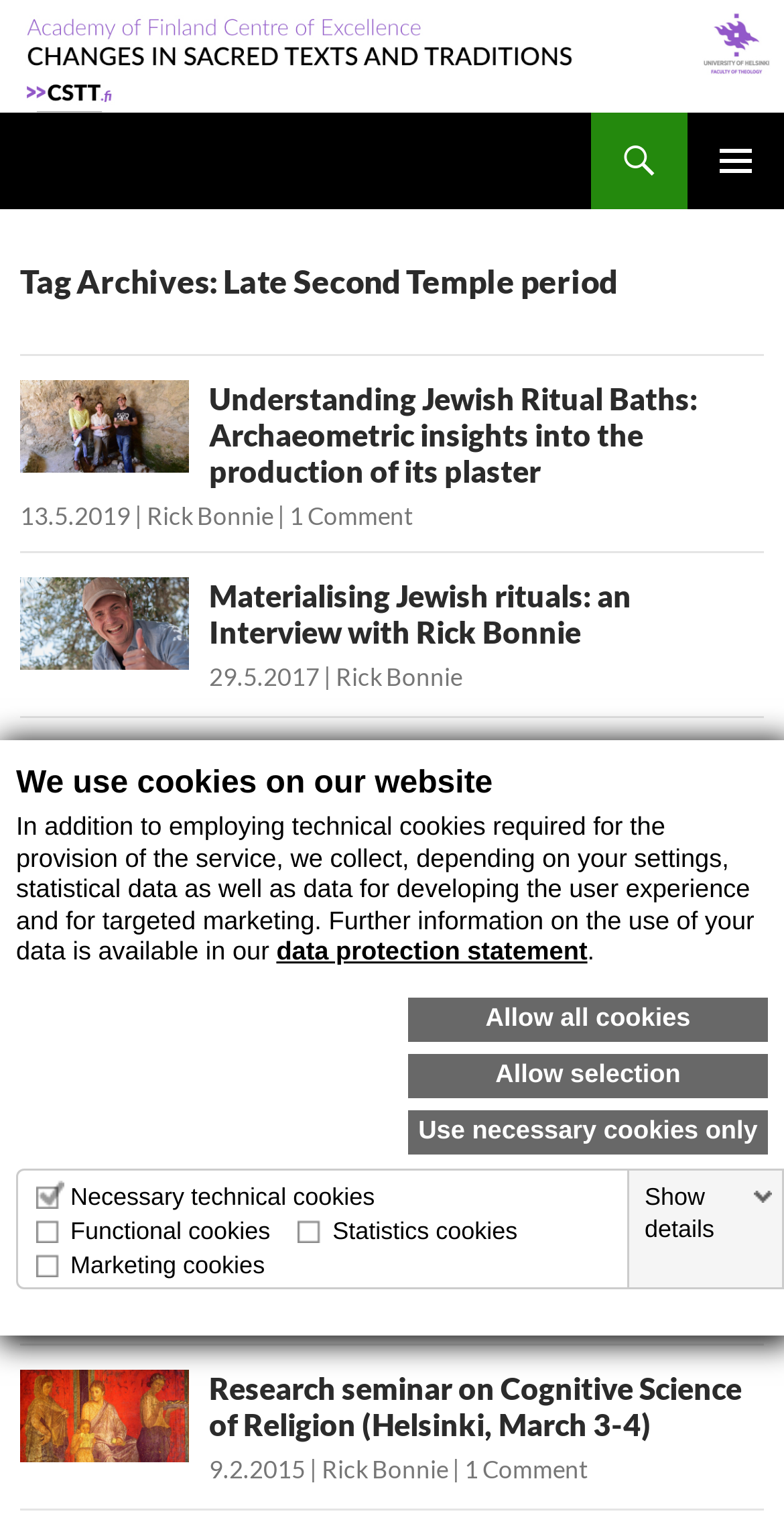Answer the question in one word or a short phrase:
How many comments are on the article 'Understanding Jewish Ritual Baths: Archaeometric insights into the production of its plaster'?

1